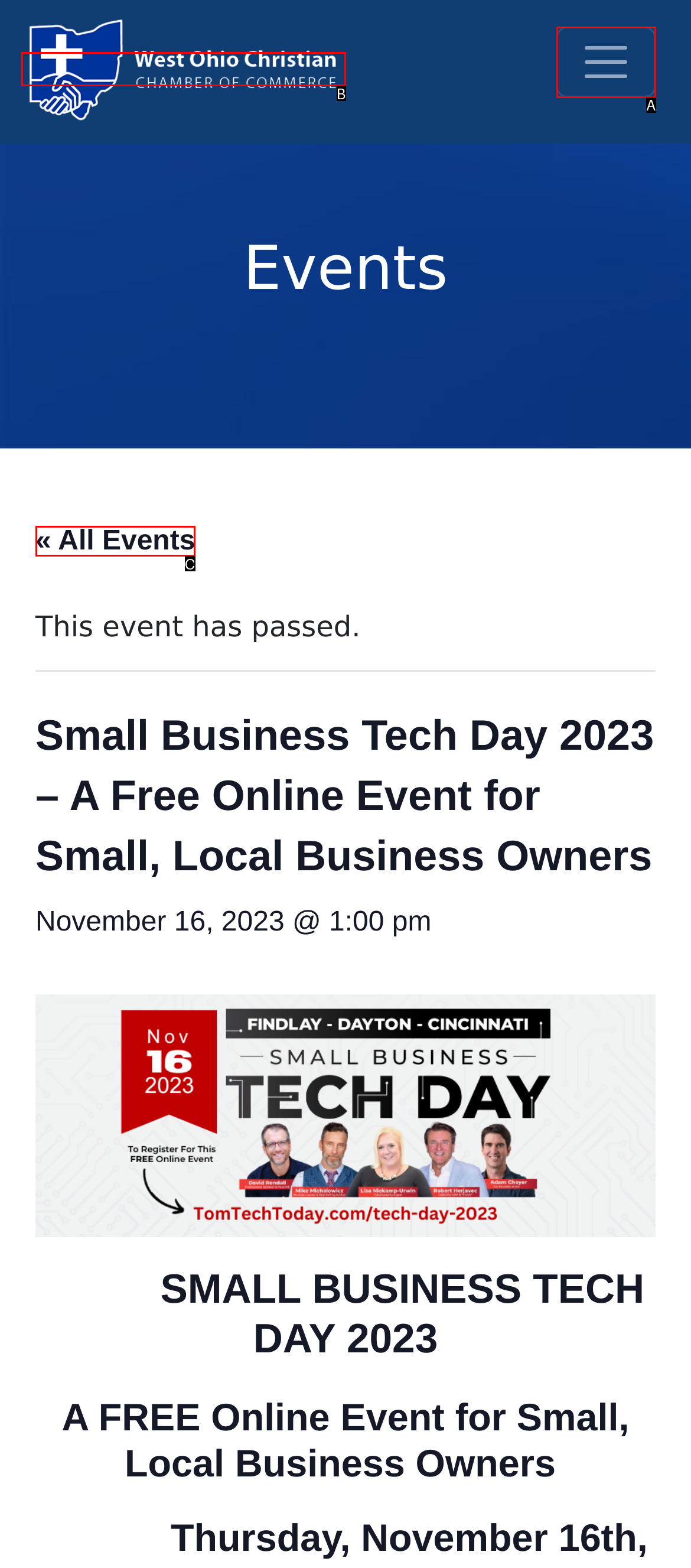Given the description: « All Events, determine the corresponding lettered UI element.
Answer with the letter of the selected option.

C